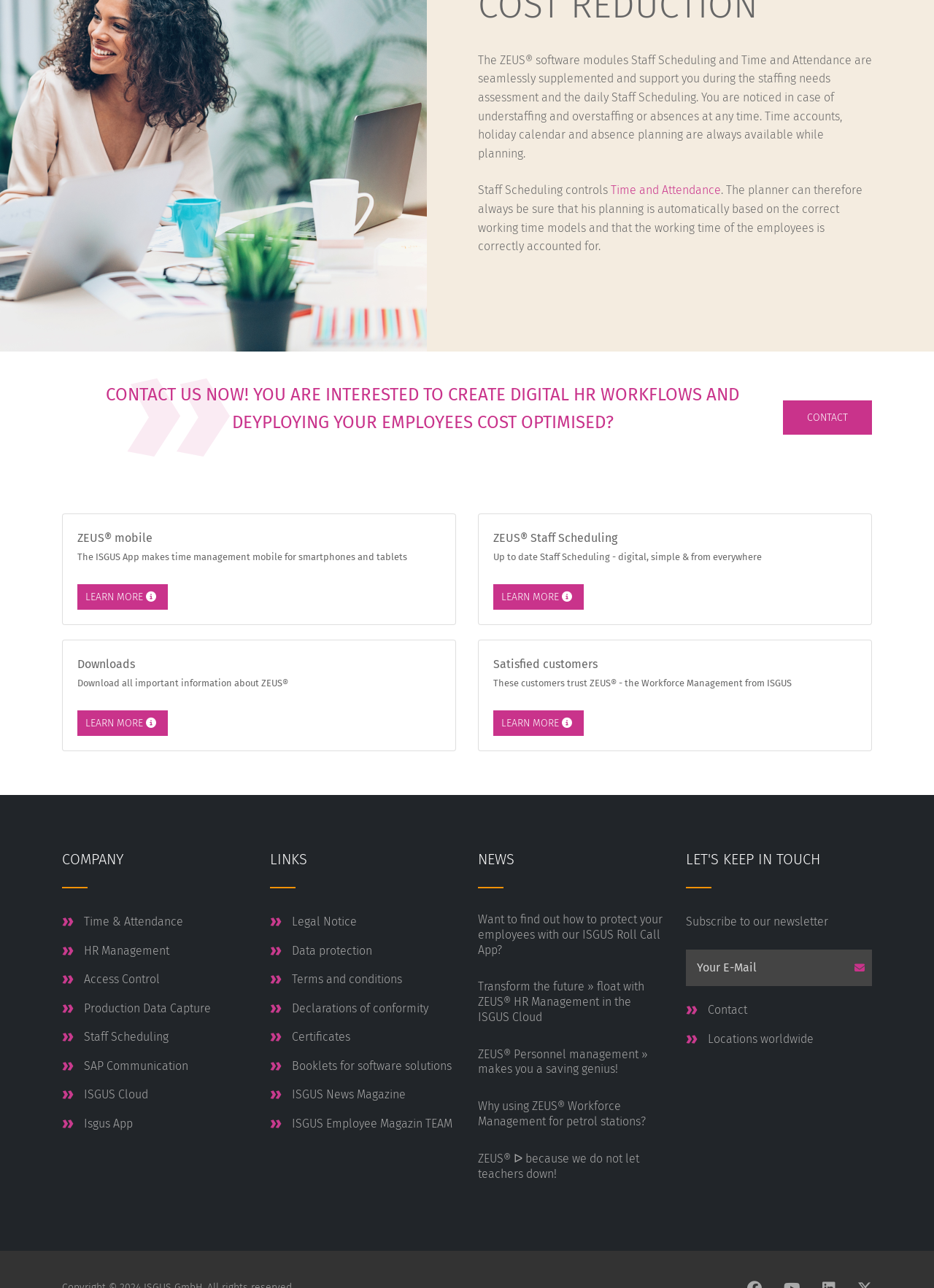Use a single word or phrase to respond to the question:
What is the name of the app that makes time management mobile?

ISGUS App